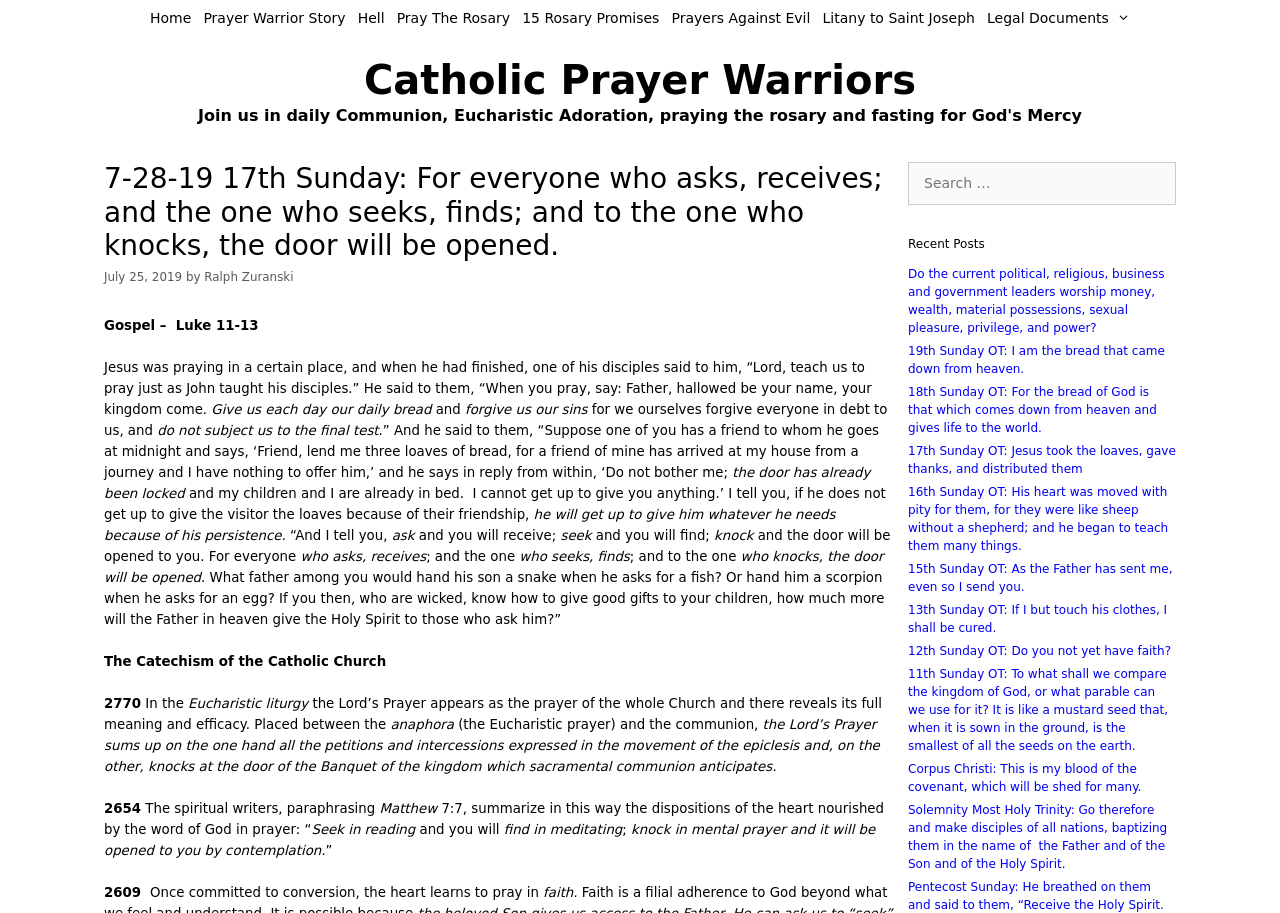Can you determine the bounding box coordinates of the area that needs to be clicked to fulfill the following instruction: "Click the 'Home' link"?

[0.112, 0.0, 0.154, 0.039]